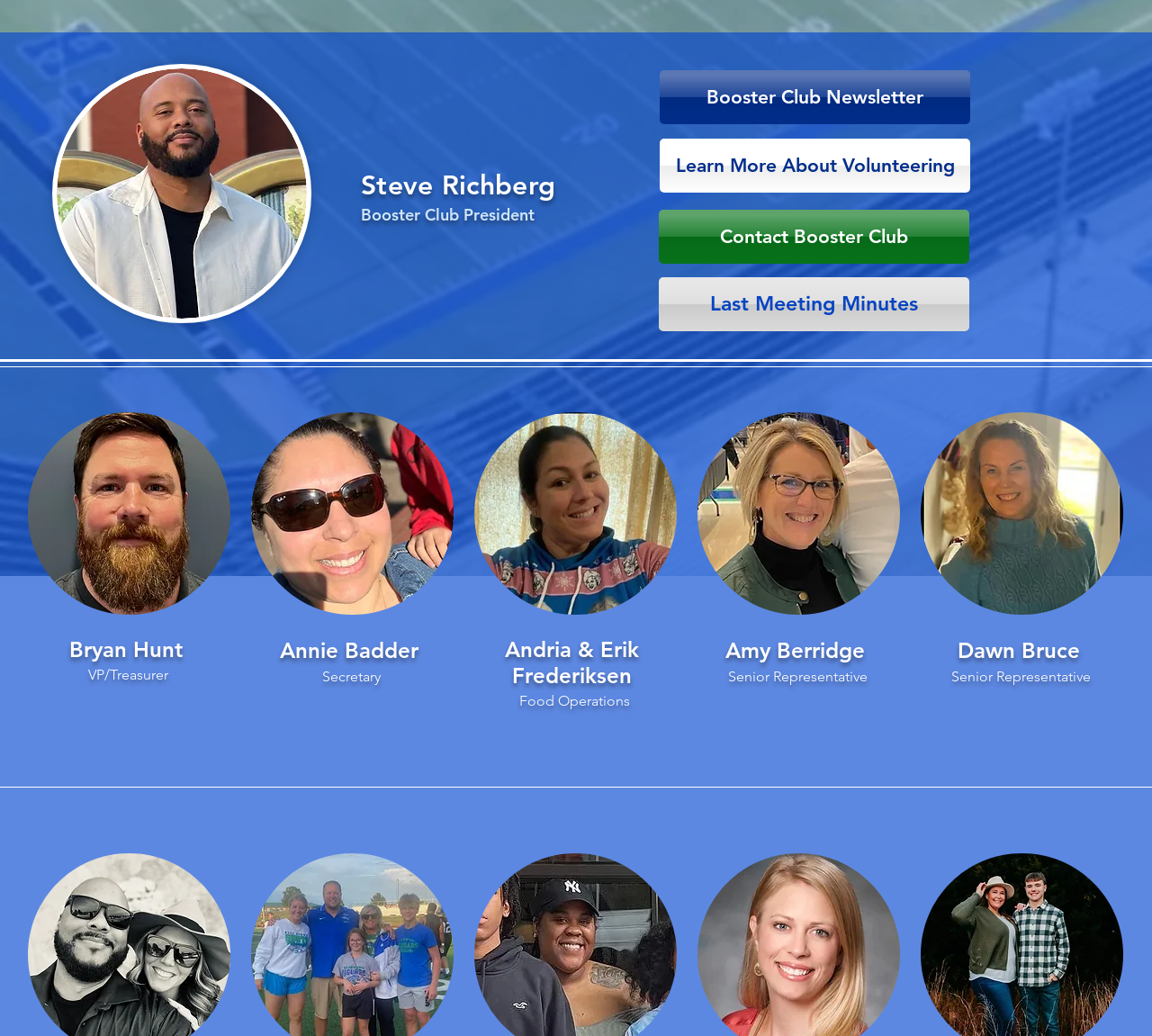Please determine the bounding box of the UI element that matches this description: Last Meeting Minutes. The coordinates should be given as (top-left x, top-left y, bottom-right x, bottom-right y), with all values between 0 and 1.

[0.572, 0.267, 0.841, 0.319]